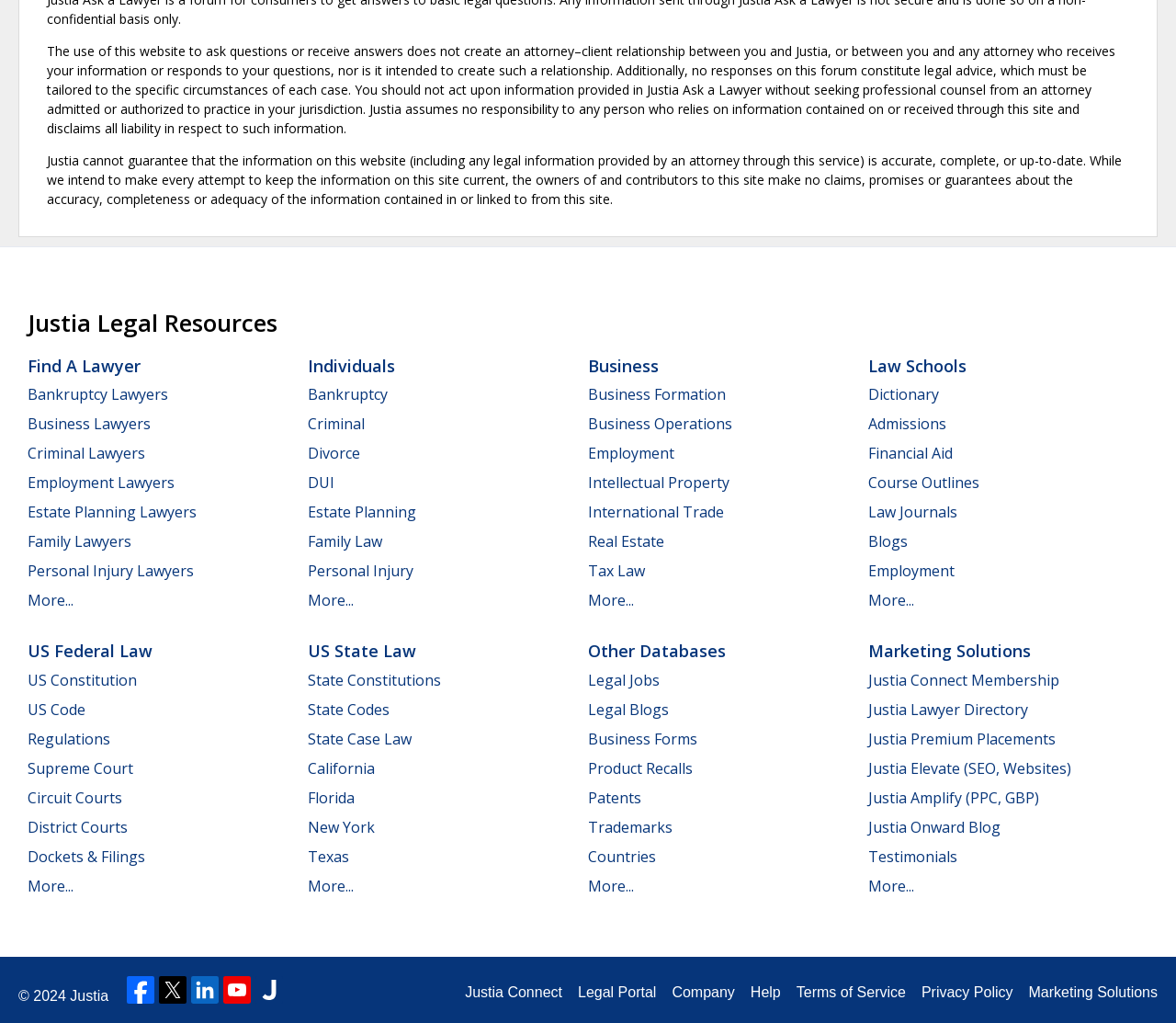Locate the coordinates of the bounding box for the clickable region that fulfills this instruction: "Click on Bankruptcy Lawyers".

[0.023, 0.376, 0.143, 0.396]